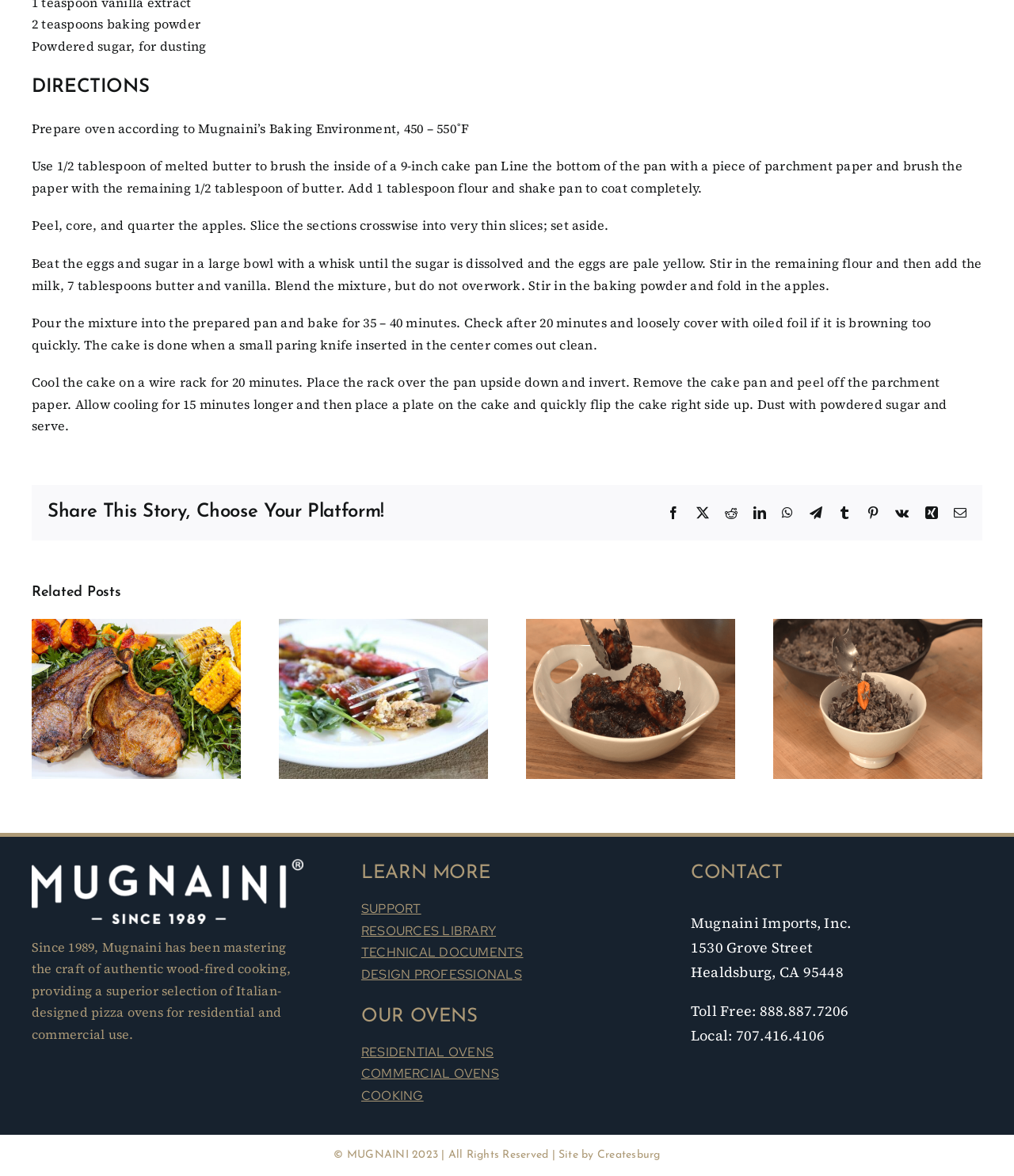Please specify the bounding box coordinates of the element that should be clicked to execute the given instruction: 'Learn more about Mugnaini'. Ensure the coordinates are four float numbers between 0 and 1, expressed as [left, top, right, bottom].

[0.356, 0.733, 0.644, 0.753]